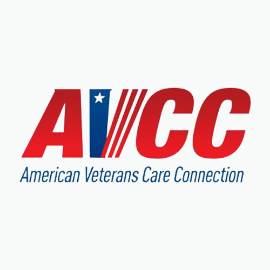Answer the question below in one word or phrase:
What is the focus of the American Veterans Care Connection?

Providing care and support for veterans